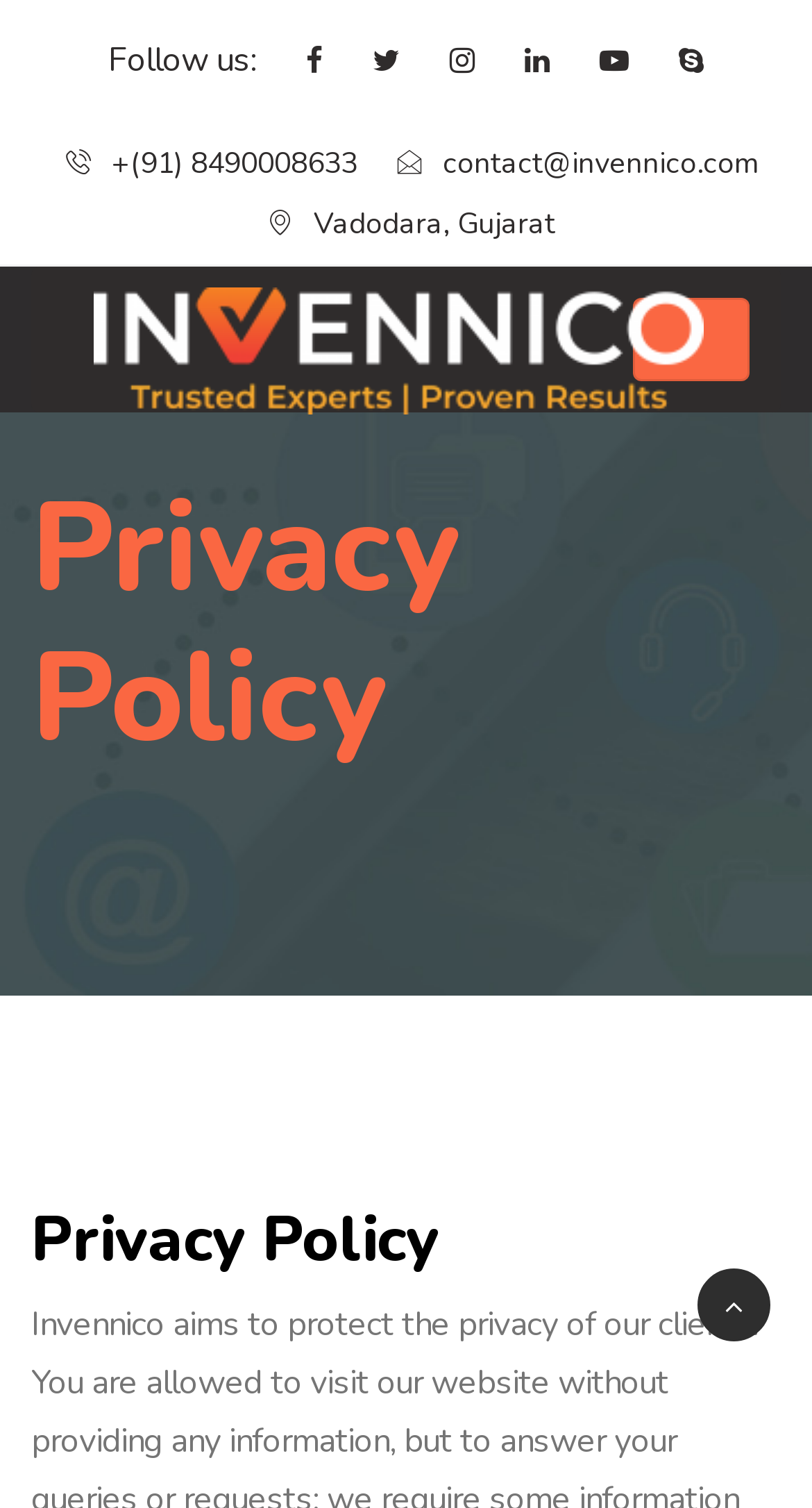Find and indicate the bounding box coordinates of the region you should select to follow the given instruction: "Follow us on social media".

[0.133, 0.025, 0.326, 0.055]